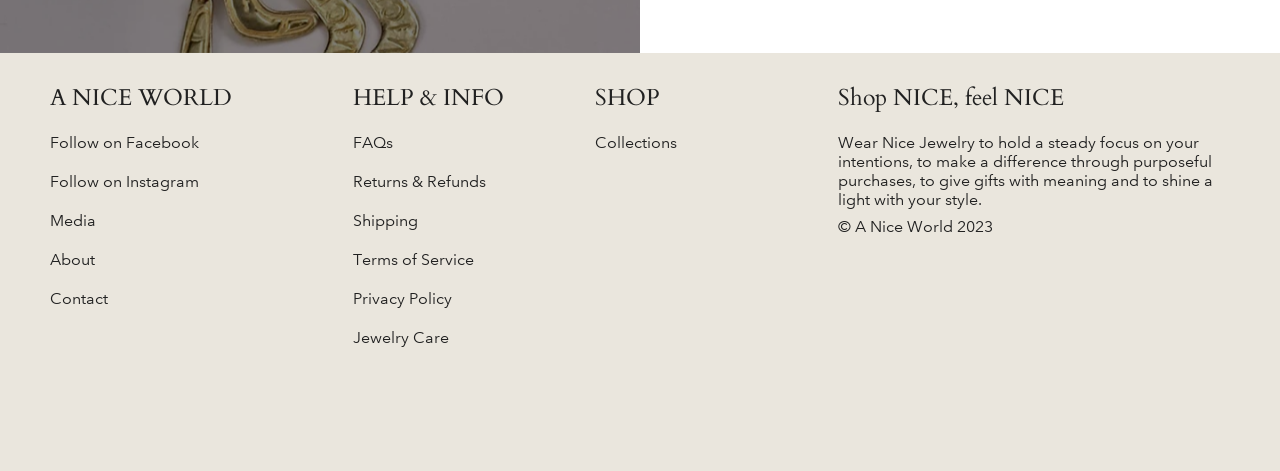What is the copyright year of the website?
Respond with a short answer, either a single word or a phrase, based on the image.

2023